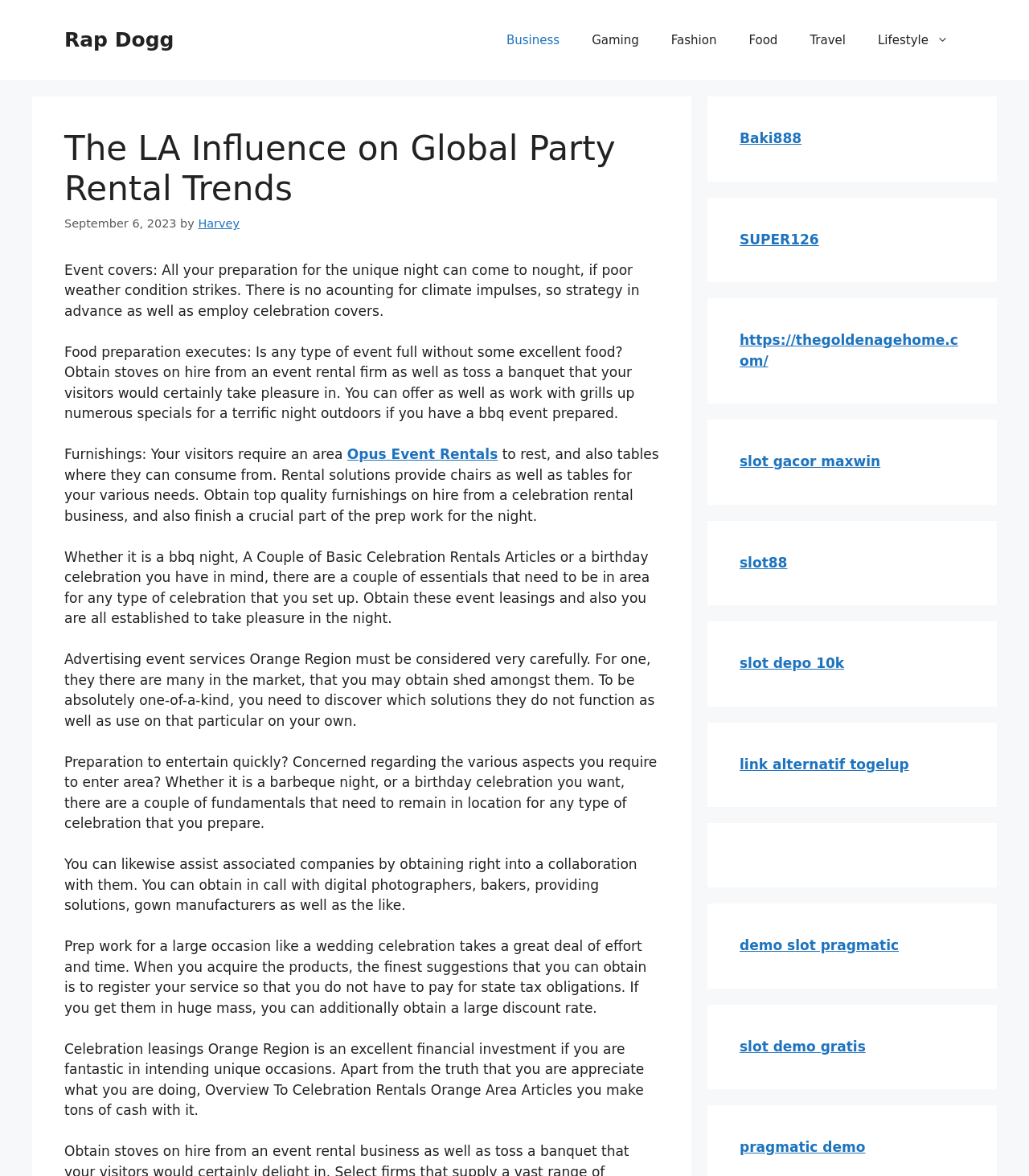What is the benefit of registering a party rental business?
Please provide a detailed answer to the question.

The benefit of registering a party rental business according to the article can be determined by reading the text 'When you acquire the products, the finest suggestions that you can obtain is to register your service so that you do not have to pay for state tax obligations.' which suggests that registering a party rental business helps to avoid state taxes.